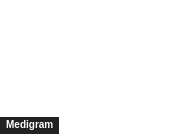Summarize the image with a detailed caption.

The image features a logo for "Medigram," presented on a sleek black background with white text. This logo appears to be part of a webpage dedicated to medical news and updates. Below the logo, there may be a visual representation associated with the content, indicating its role as a source of healthcare-related communications. The overall design underscores a modern and professional aesthetic, aligning with themes of medical professionalism and information dissemination.